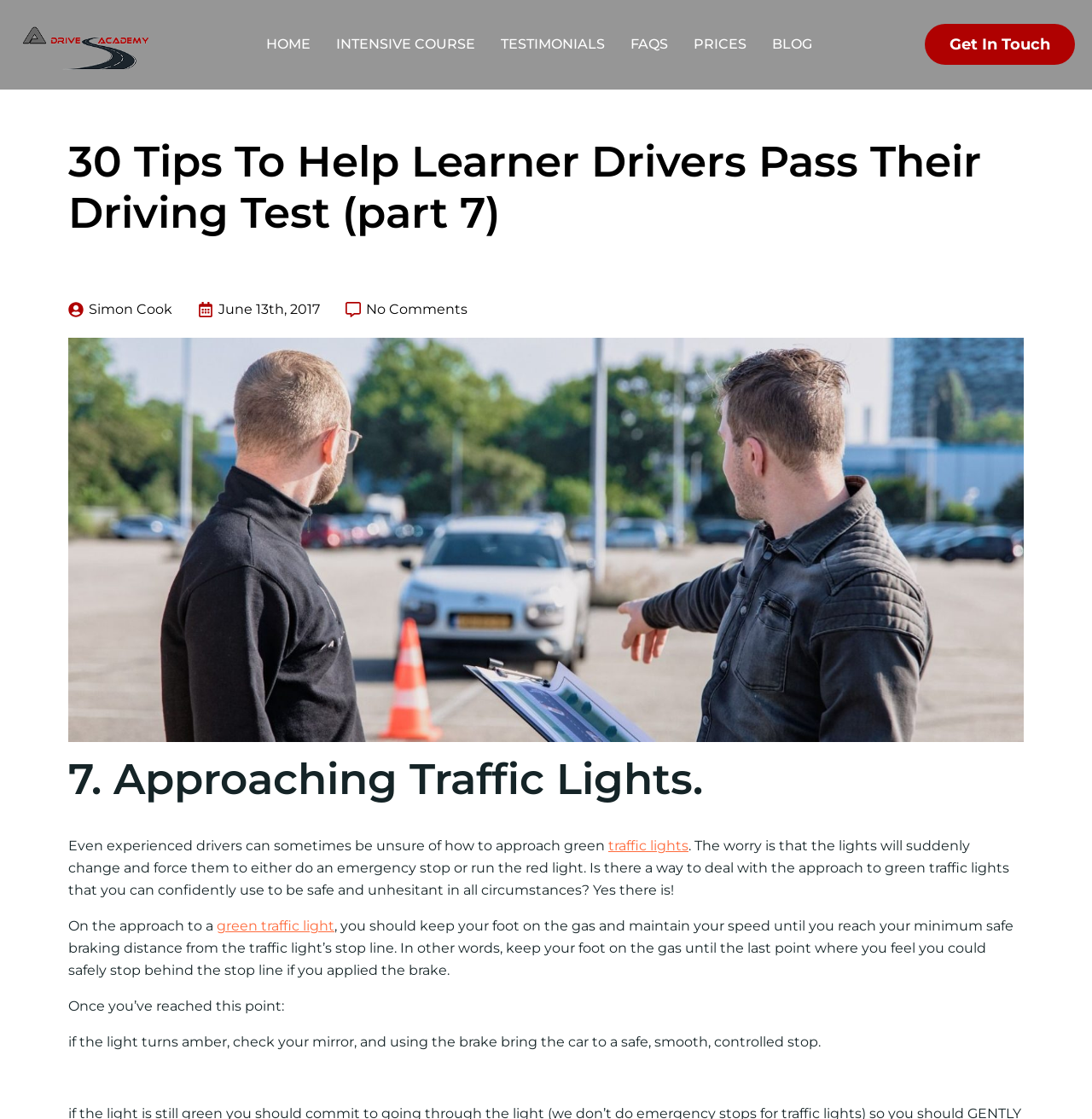Pinpoint the bounding box coordinates of the clickable element to carry out the following instruction: "Click the BLOG link."

[0.703, 0.025, 0.748, 0.054]